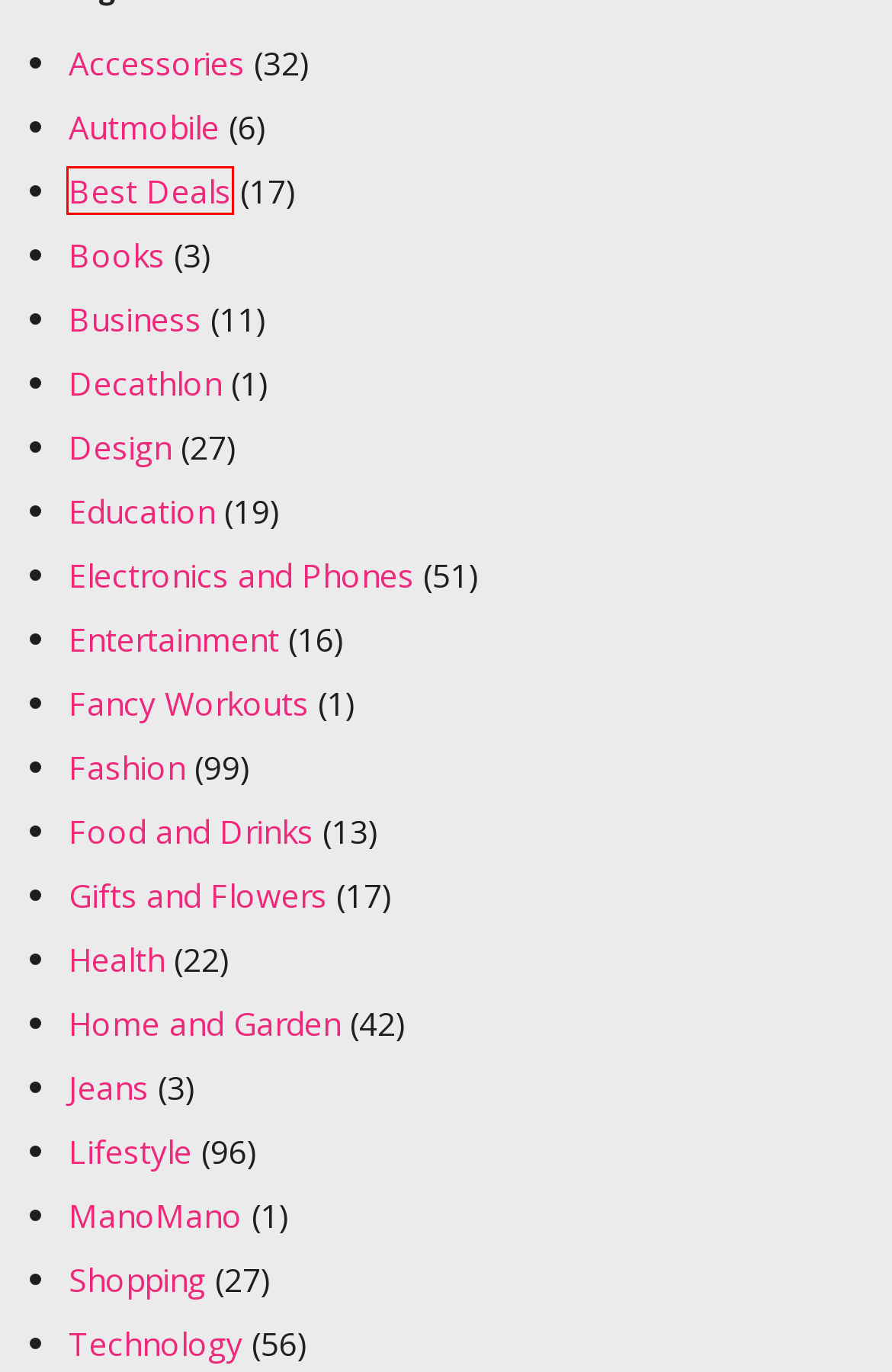Review the screenshot of a webpage which includes a red bounding box around an element. Select the description that best fits the new webpage once the element in the bounding box is clicked. Here are the candidates:
A. Design - ShopTopDeal - Latest Discount Offers | Latest Promo Coupon Codes
B. Food and Drinks - ShopTopDeal - Latest Discount Offers | Latest Promo Coupon Codes
C. Entertainment - ShopTopDeal - Latest Discount Offers | Latest Promo Coupon Codes
D. Business - ShopTopDeal - Latest Discount Offers | Latest Promo Coupon Codes
E. Best Deals - ShopTopDeal - Latest Discount Offers | Latest Promo Coupon Codes
F. Education - ShopTopDeal - Latest Discount Offers | Latest Promo Coupon Codes
G. Electronics and Phones - ShopTopDeal - Latest Discount Offers | Latest Promo Coupon Codes
H. Technology - ShopTopDeal - Latest Discount Offers | Latest Promo Coupon Codes

E